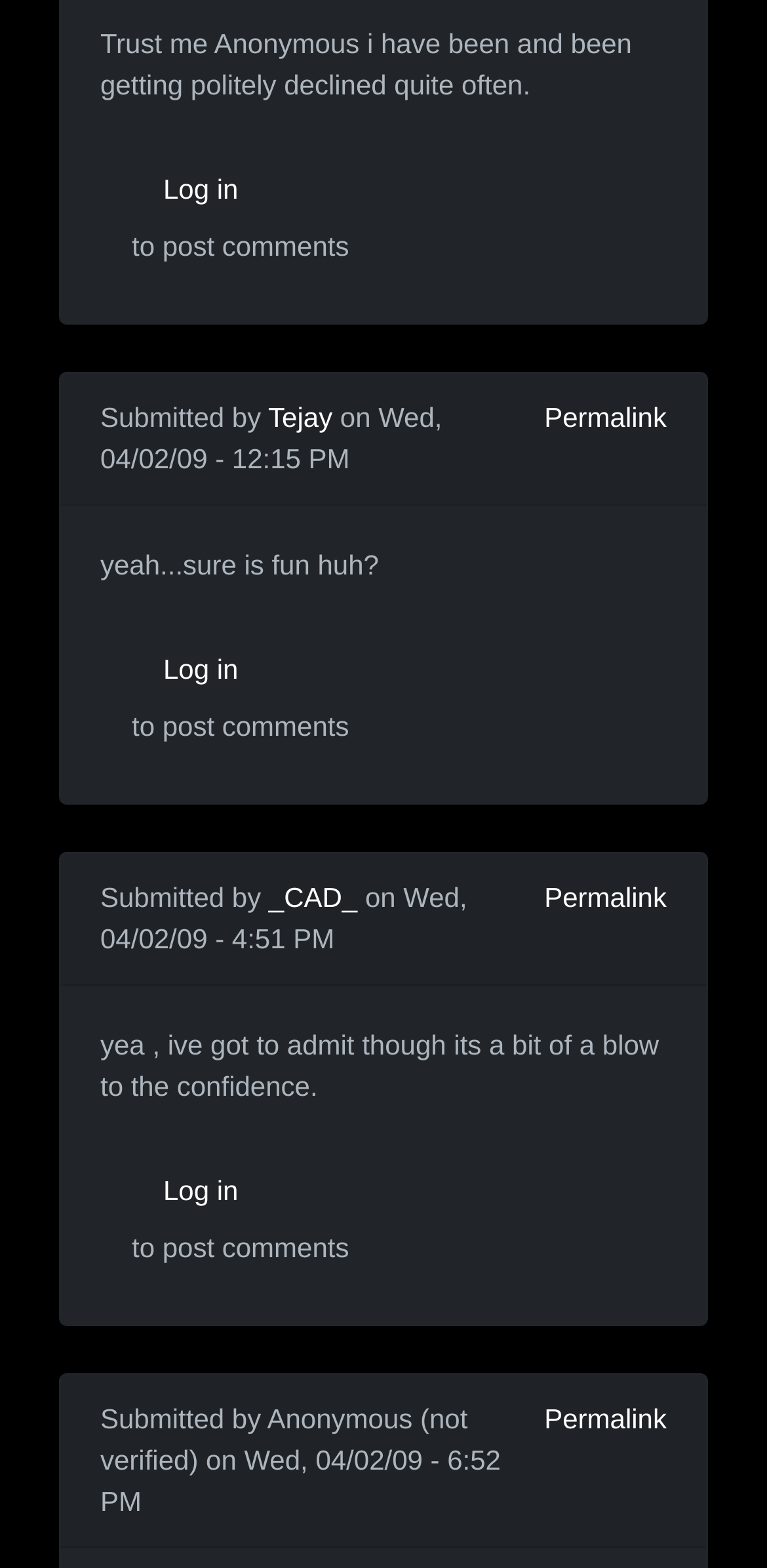Identify the bounding box for the UI element specified in this description: "yeah...sure is fun huh?". The coordinates must be four float numbers between 0 and 1, formatted as [left, top, right, bottom].

[0.242, 0.847, 0.605, 0.867]